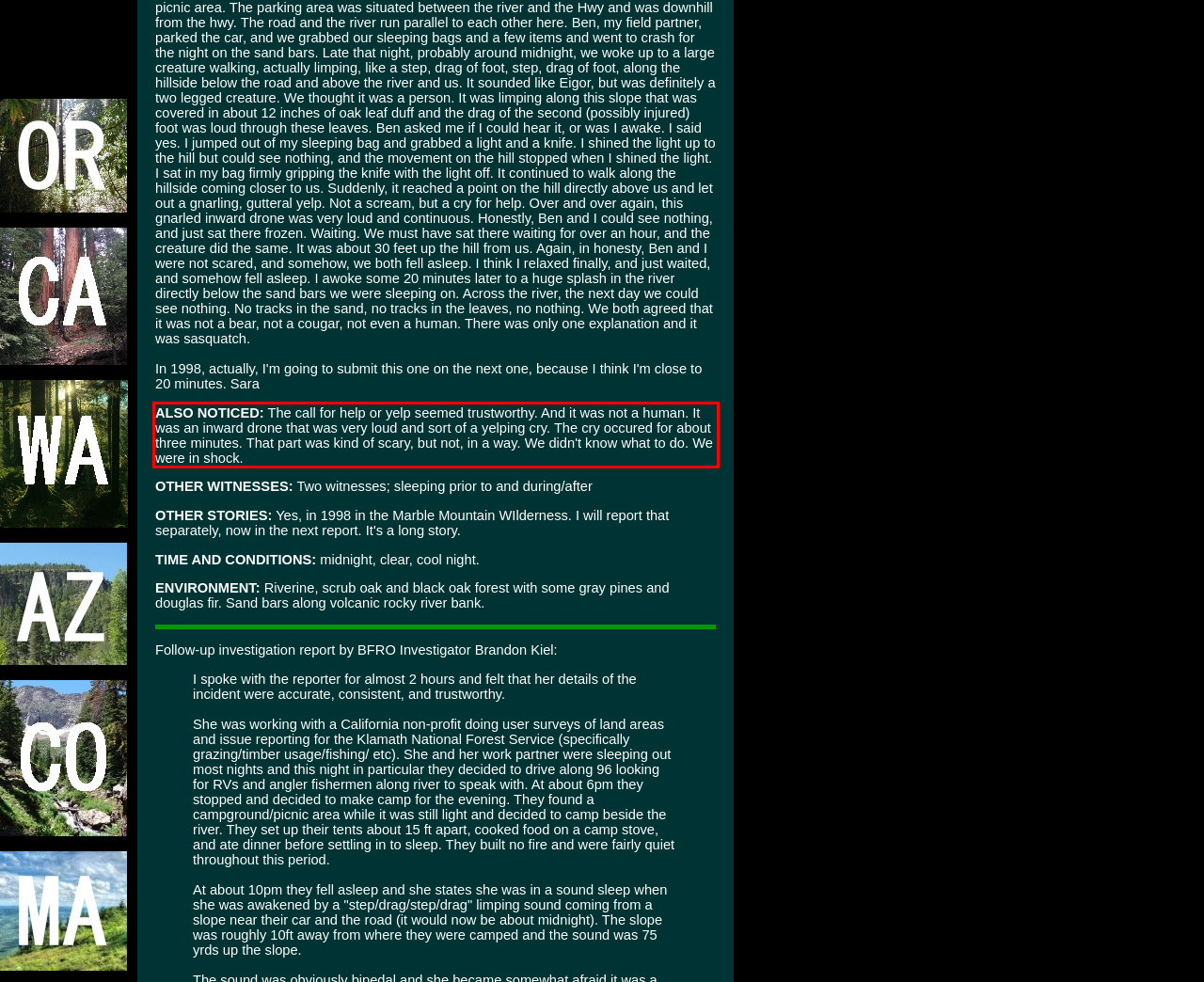Using the provided webpage screenshot, recognize the text content in the area marked by the red bounding box.

ALSO NOTICED: The call for help or yelp seemed trustworthy. And it was not a human. It was an inward drone that was very loud and sort of a yelping cry. The cry occured for about three minutes. That part was kind of scary, but not, in a way. We didn't know what to do. We were in shock.